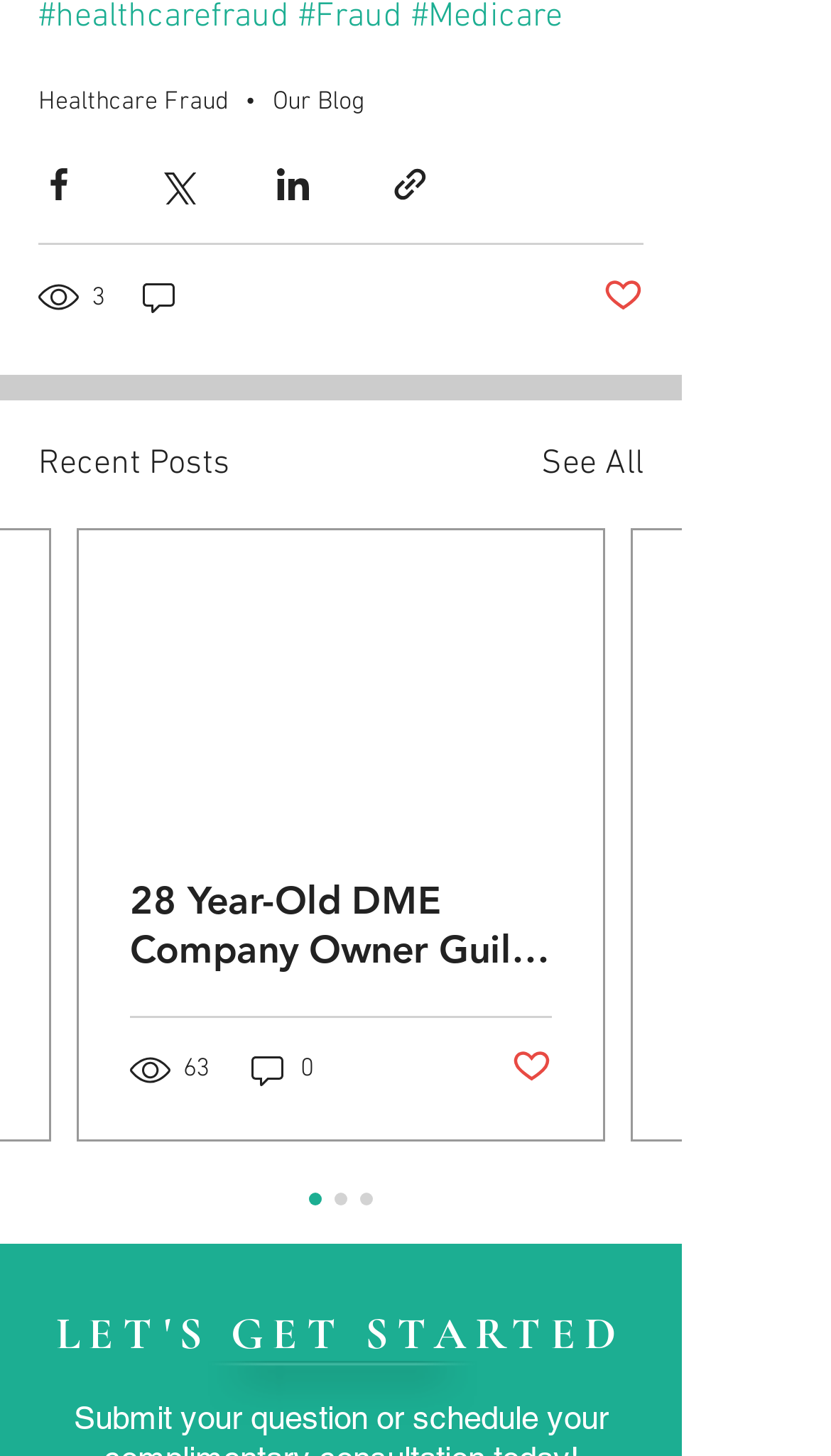Please determine the bounding box coordinates of the area that needs to be clicked to complete this task: 'Read the blog post about Healthcare Fraud'. The coordinates must be four float numbers between 0 and 1, formatted as [left, top, right, bottom].

[0.046, 0.06, 0.274, 0.08]